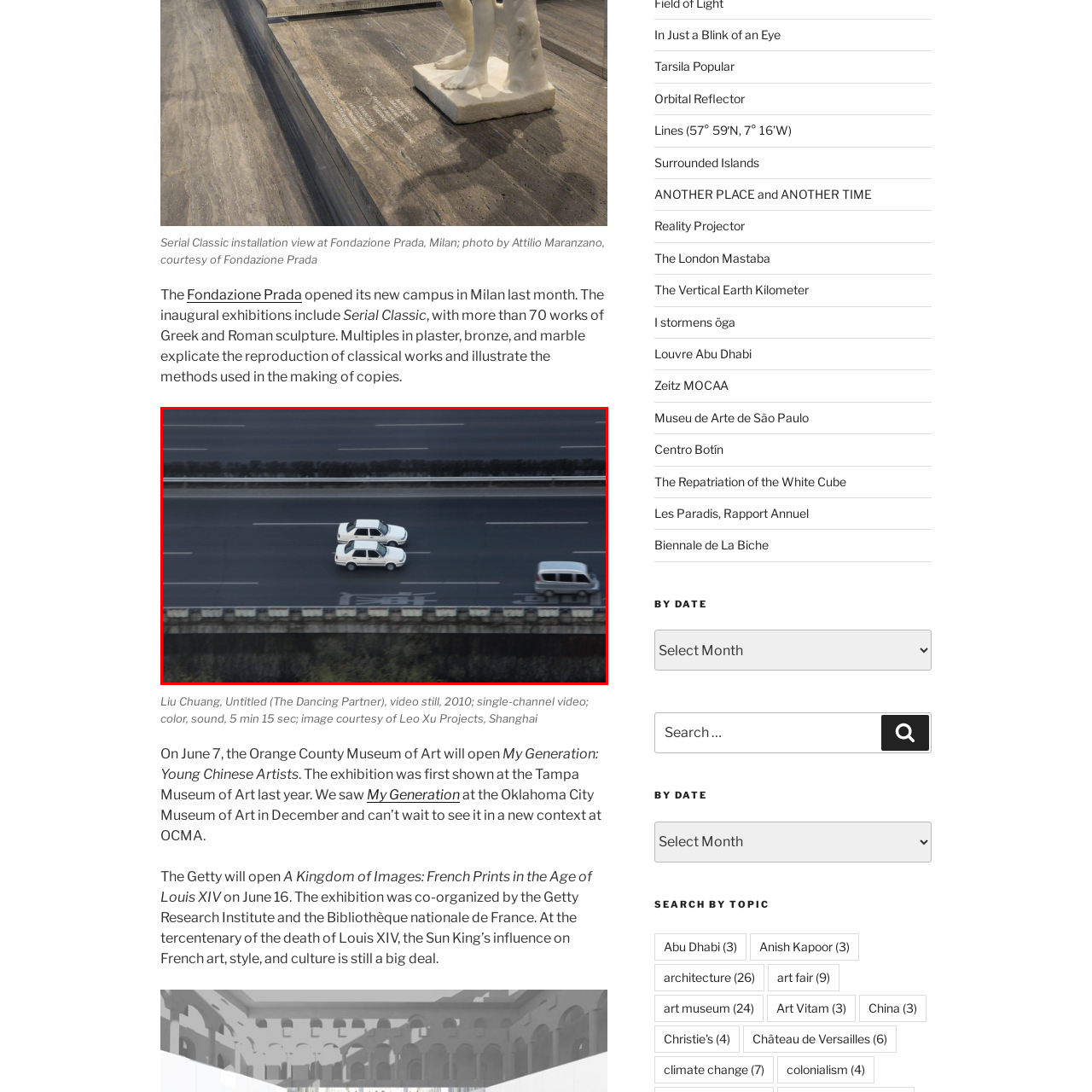Examine the content inside the red bounding box and offer a comprehensive answer to the following question using the details from the image: What is above the racing cars?

According to the caption, above the two racing cars, a third vehicle emerges, which implies that there is another vehicle above the racing cars.